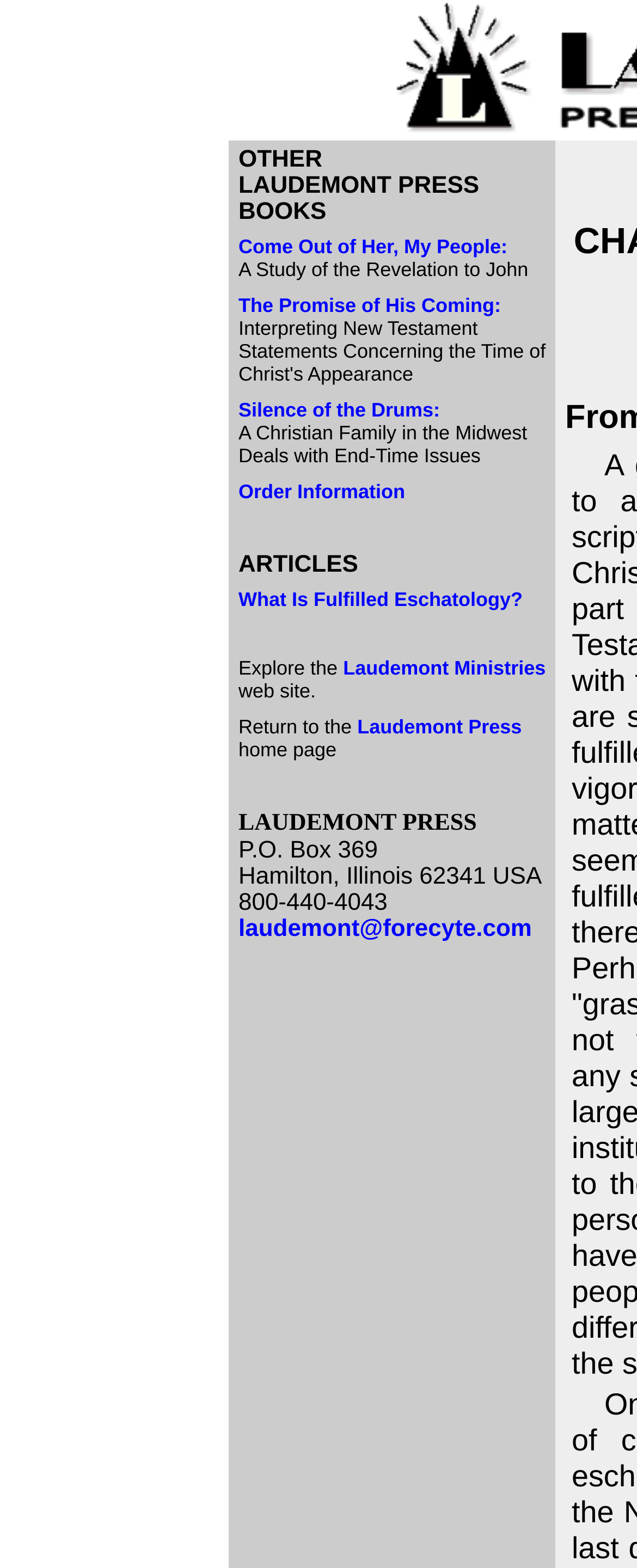Explain in detail what is displayed on the webpage.

The webpage appears to be a publication page for the book "With Unveiled Face" by R. C. Leonard, published by Laudemont Press. 

At the top, there is a heading that reads "OTHER LAUDEMONT PRESS BOOKS". Below this heading, there are four links to other books, each accompanied by a brief description. The links are arranged vertically, with the first link "Come Out of Her, My People:" followed by its description "A Study of the Revelation to John". The next link is "The Promise of His Coming:", followed by "Silence of the Drums:" and its description "A Christian Family in the Midwest Deals with End-Time Issues". The last link in this section is "Order Information".

Further down, there is another heading that reads "ARTICLES". Below this heading, there is a link to an article titled "What Is Fulfilled Eschatology?". Next to this link, there is a brief phrase "Explore the" followed by a link to the "Laudemont Ministries" website. The phrase "web site." is placed to the right of this link. 

Below this, there is a link to the "Laudemont Press" home page, accompanied by the text "Return to the". The text "LAUDEMONT PRESS" is displayed prominently, followed by the publisher's address, phone number, and email address.